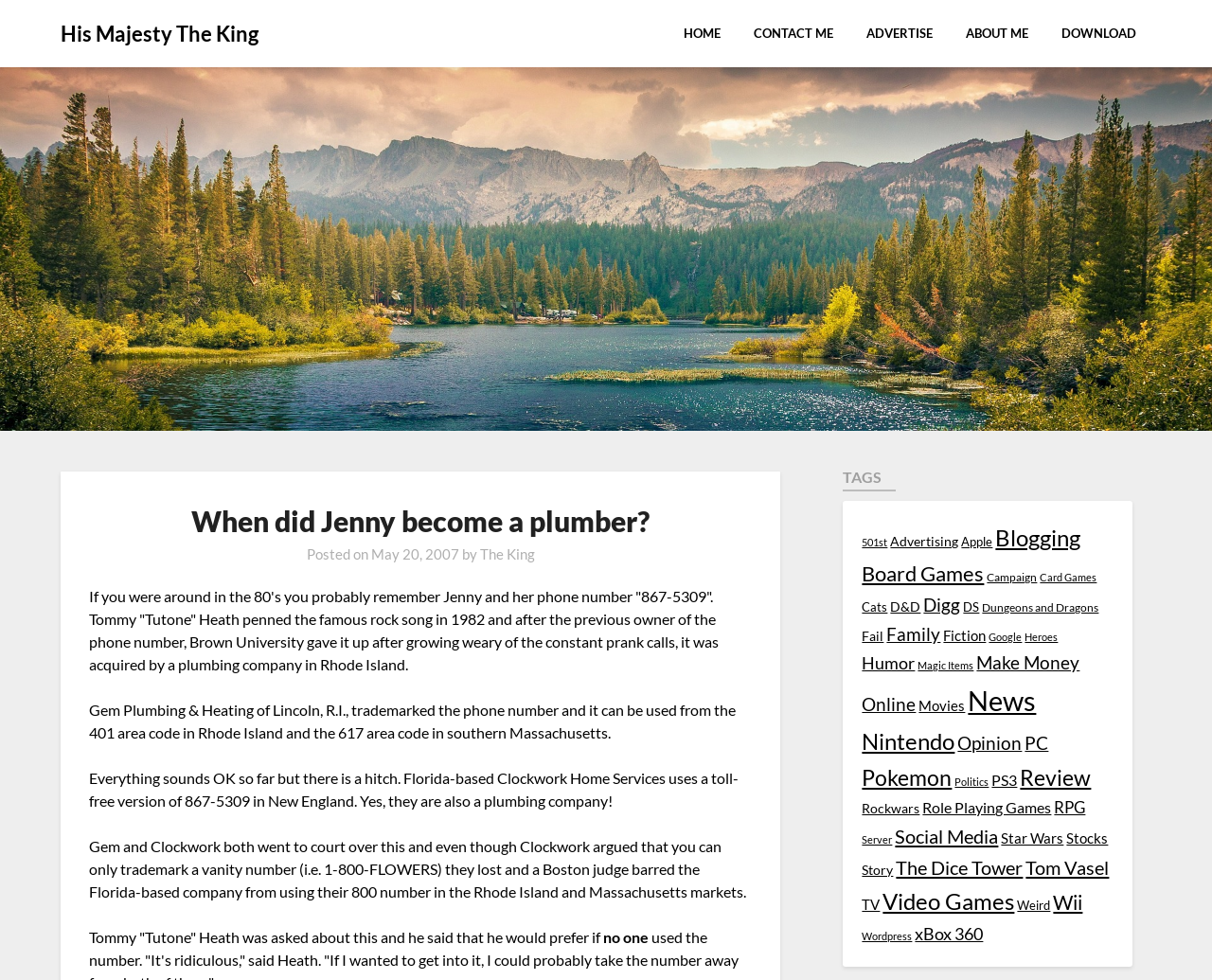What is the name of the plumbing company that trademarked the phone number?
Utilize the information in the image to give a detailed answer to the question.

The article states that Gem Plumbing & Heating of Lincoln, R.I. trademarked the phone number 867-5309 and it can be used from the 401 area code in Rhode Island and the 617 area code in southern Massachusetts.